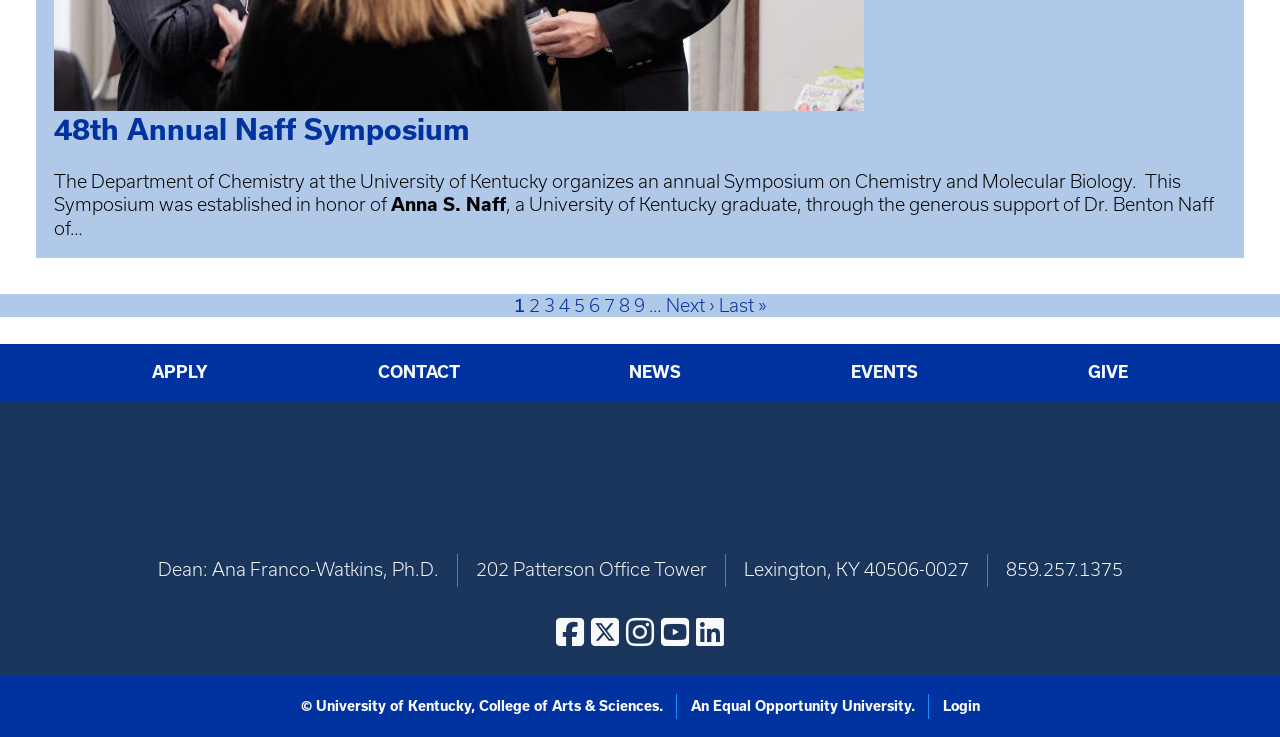Identify the bounding box coordinates of the clickable section necessary to follow the following instruction: "Click the 'NEWS' link". The coordinates should be presented as four float numbers from 0 to 1, i.e., [left, top, right, bottom].

[0.492, 0.492, 0.532, 0.52]